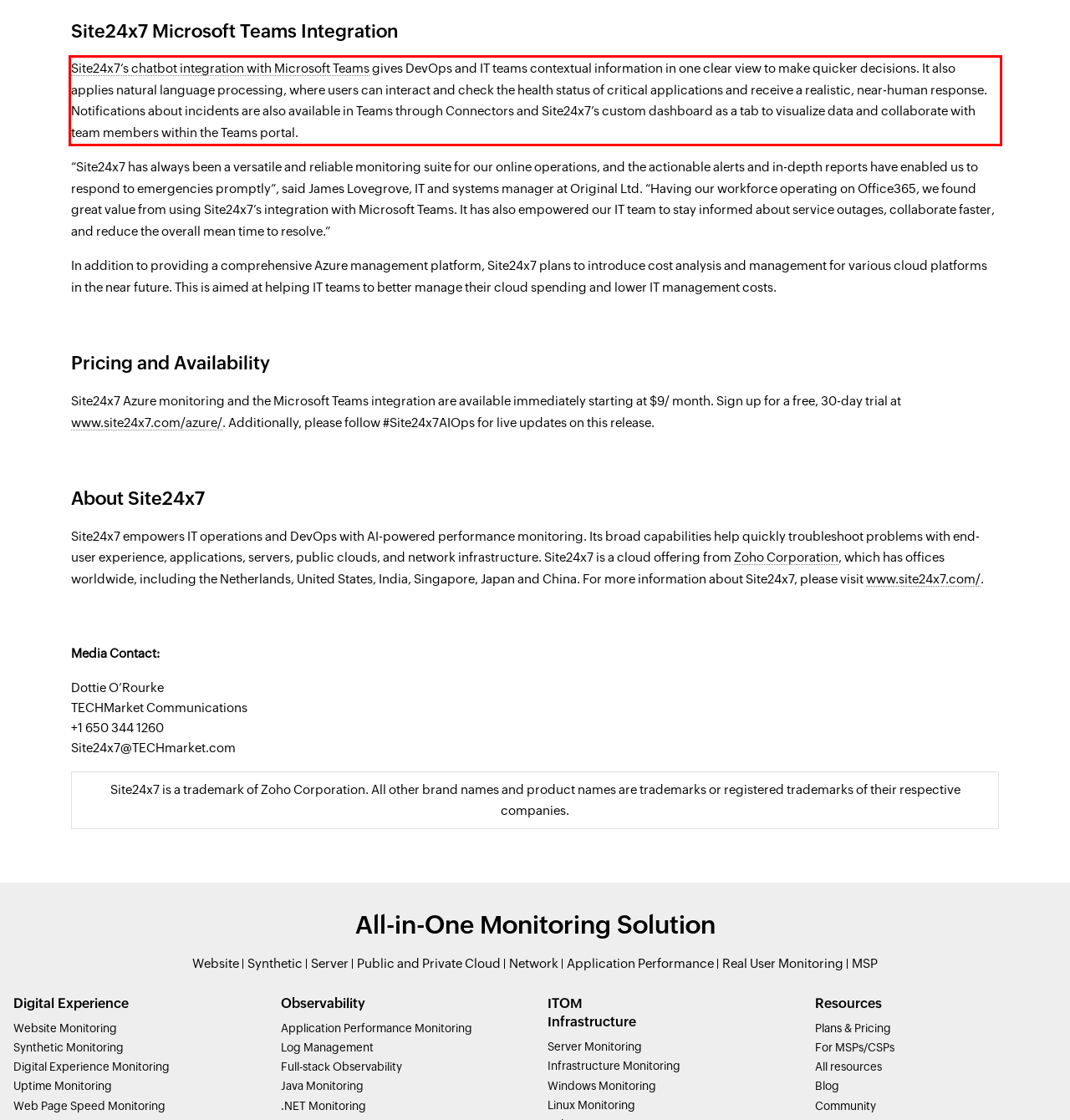You are given a screenshot of a webpage with a UI element highlighted by a red bounding box. Please perform OCR on the text content within this red bounding box.

Site24x7’s chatbot integration with Microsoft Teams gives DevOps and IT teams contextual information in one clear view to make quicker decisions. It also applies natural language processing, where users can interact and check the health status of critical applications and receive a realistic, near-human response. Notifications about incidents are also available in Teams through Connectors and Site24x7’s custom dashboard as a tab to visualize data and collaborate with team members within the Teams portal.